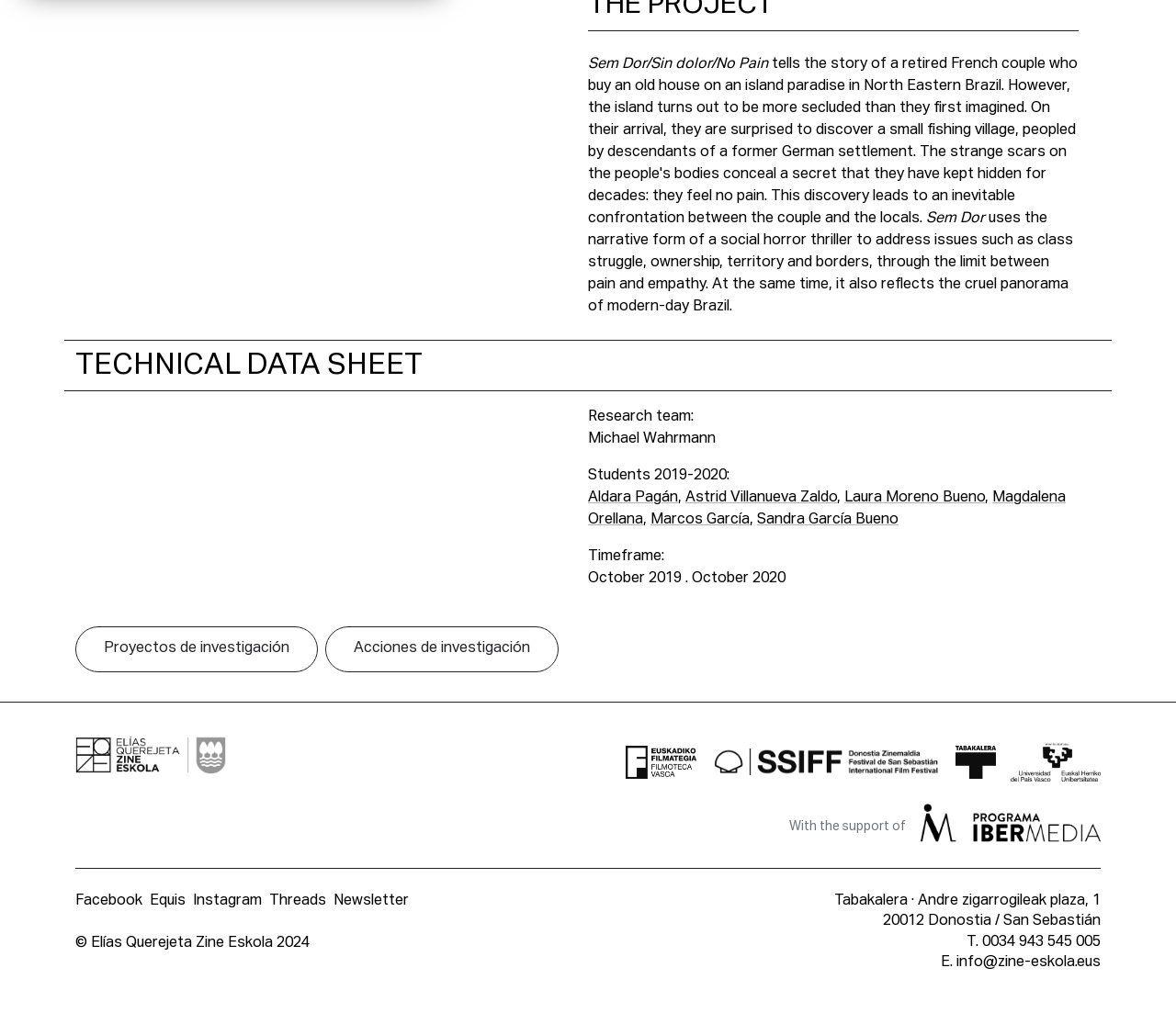Given the content of the image, can you provide a detailed answer to the question?
Who is the research team leader?

The research team leader is obtained from the StaticText element with the text 'Research team:' followed by the name 'Michael Wahrmann'.